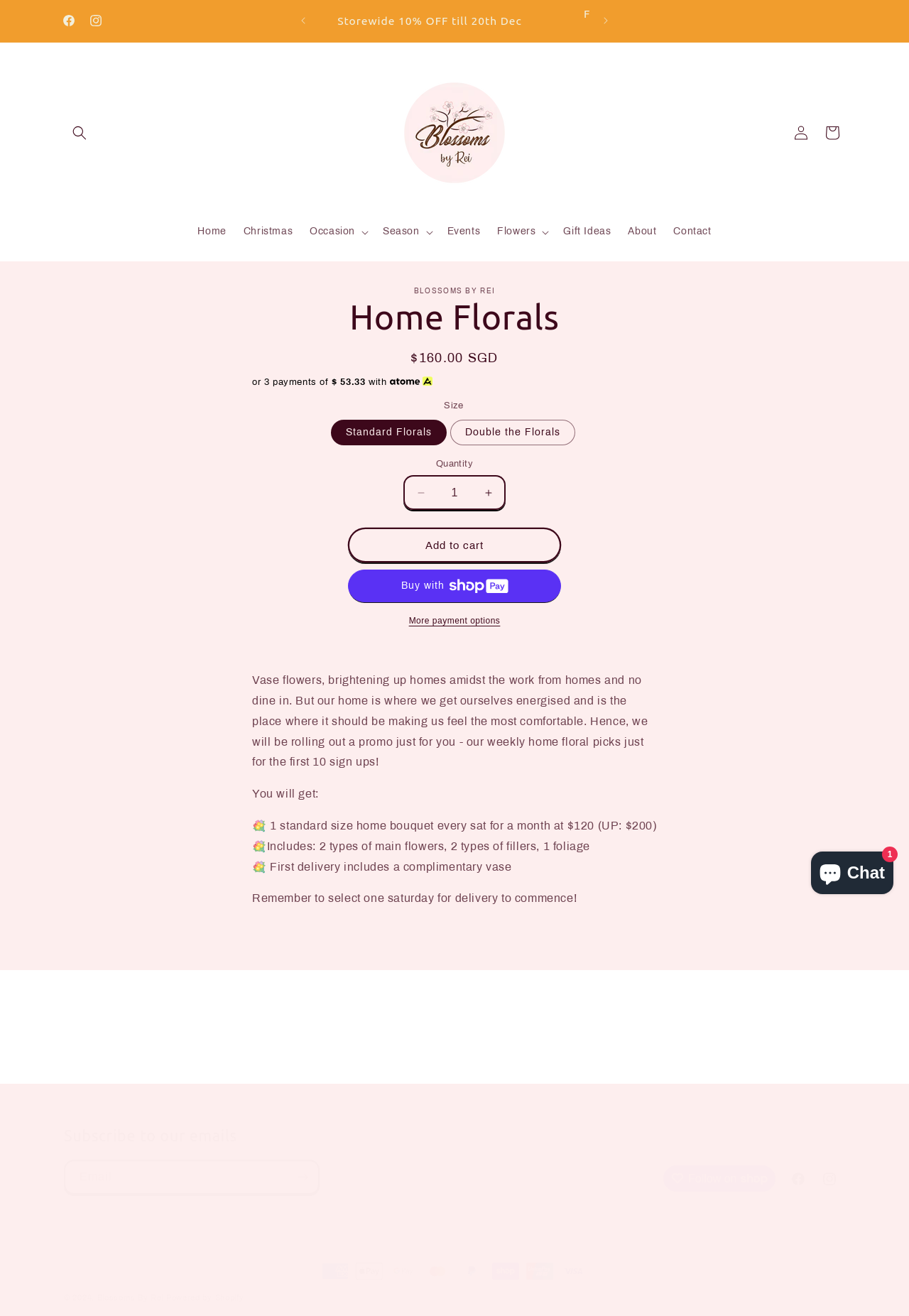Pinpoint the bounding box coordinates of the element that must be clicked to accomplish the following instruction: "Subscribe to emails". The coordinates should be in the format of four float numbers between 0 and 1, i.e., [left, top, right, bottom].

[0.316, 0.881, 0.35, 0.908]